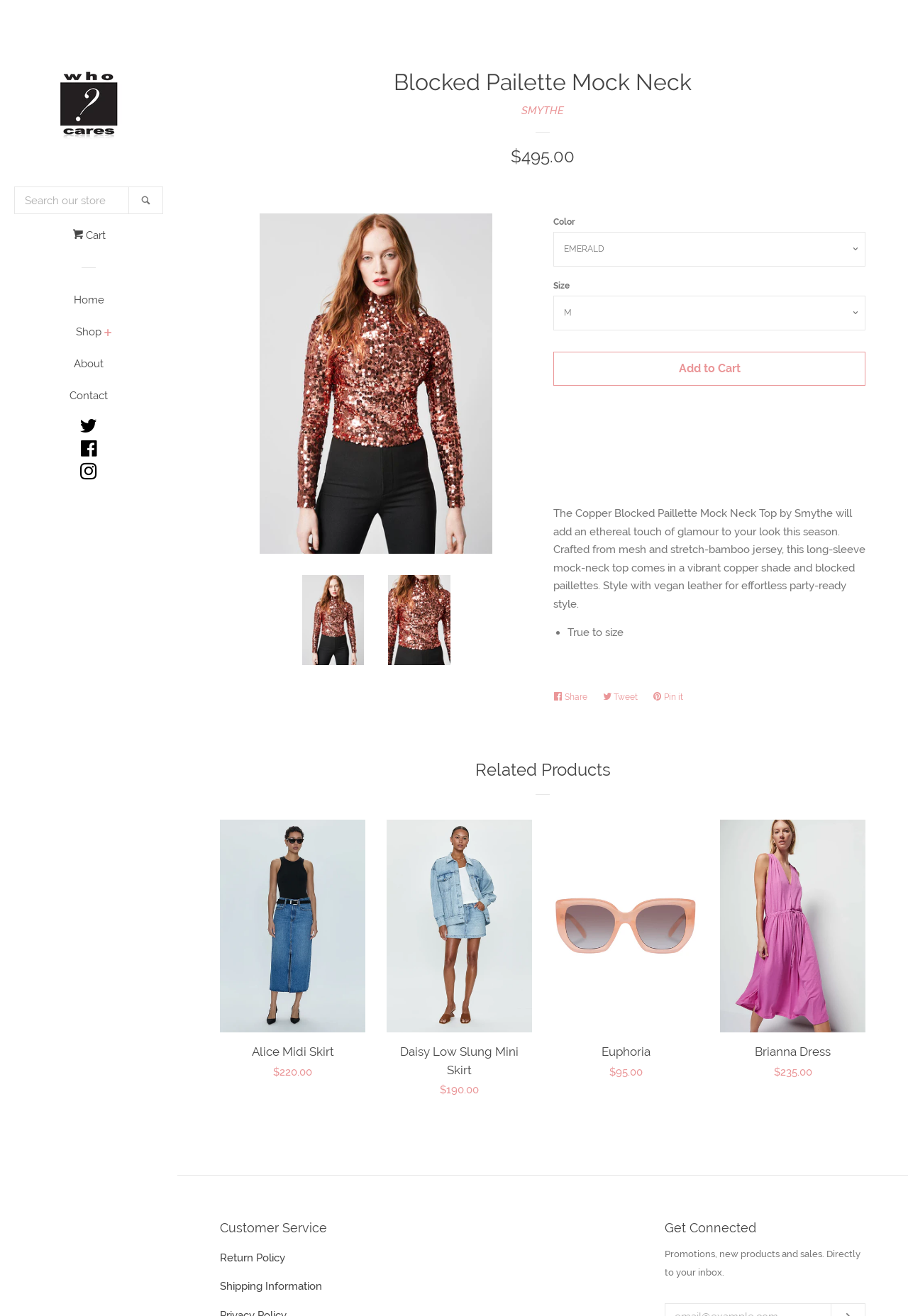Find the bounding box coordinates of the clickable area required to complete the following action: "Add to Cart".

[0.609, 0.267, 0.953, 0.293]